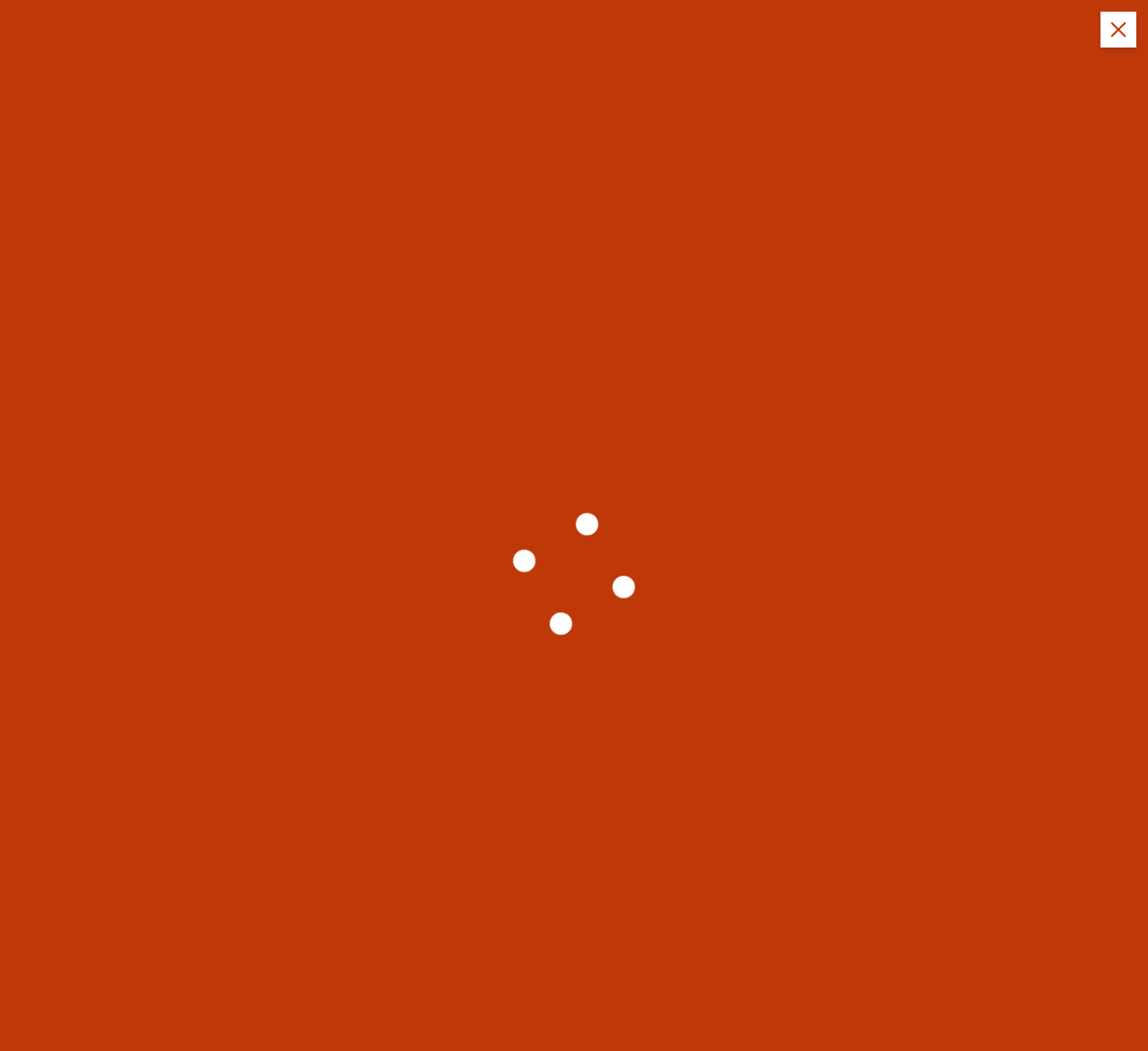How many links are present in the navigation breadcrumb? Refer to the image and provide a one-word or short phrase answer.

2